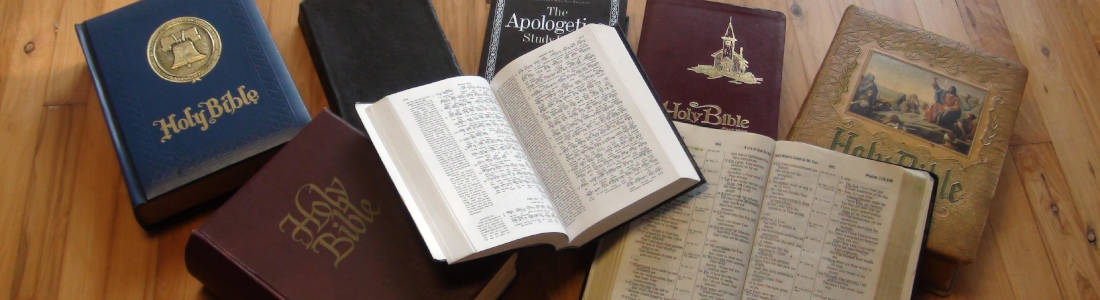What is the title of the book at the top left?
Based on the image, answer the question in a detailed manner.

The title of the book at the top left is 'The Apologetic Study', which contributes to the scholarly aspect of the collection and suggests a space dedicated to study and reflection on spiritual matters.